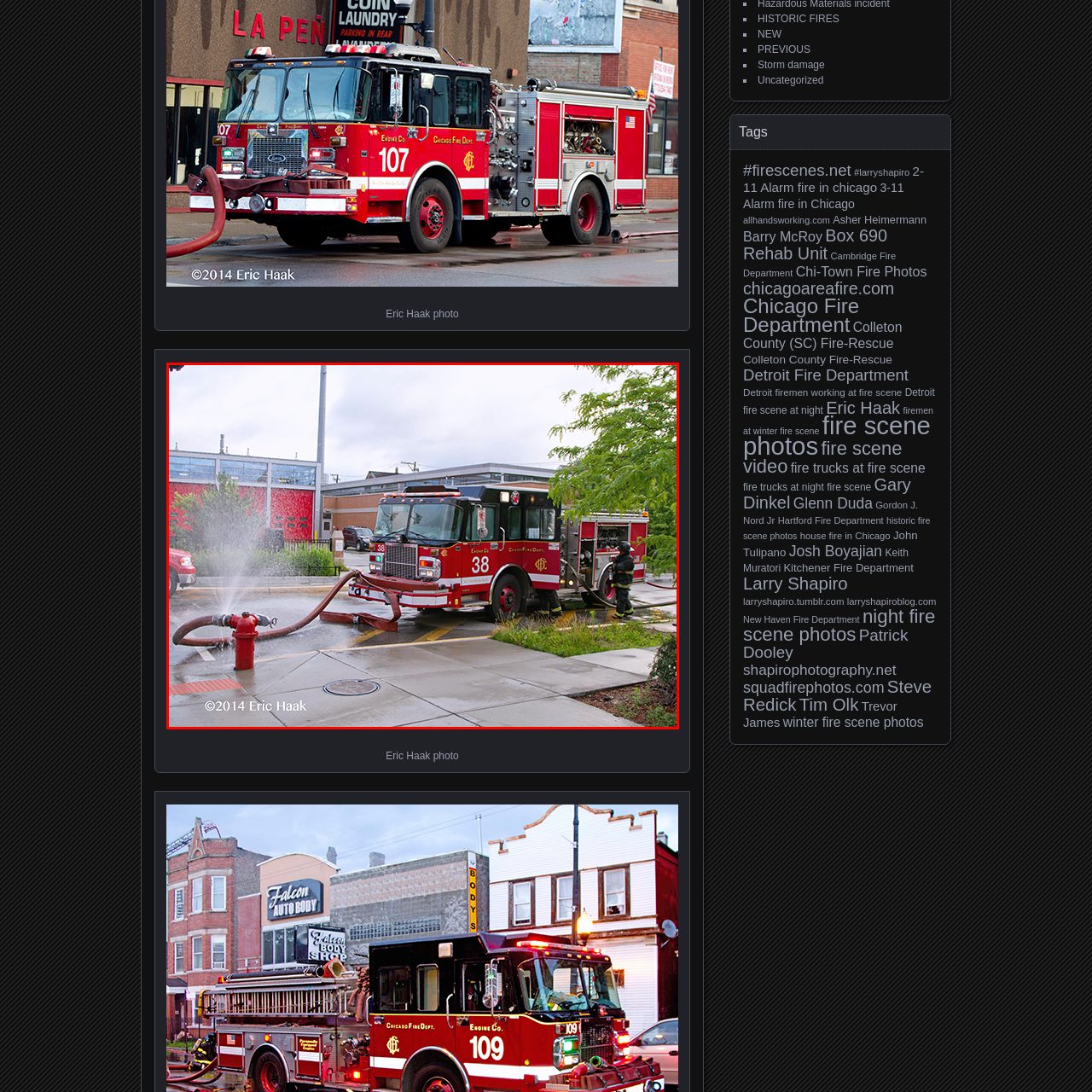In what year was the photo taken?
Direct your attention to the image inside the red bounding box and provide a detailed explanation in your answer.

According to the caption, the photo was taken by Eric Haak in 2014, which provides a timestamp for the image and gives context to the scene depicted.